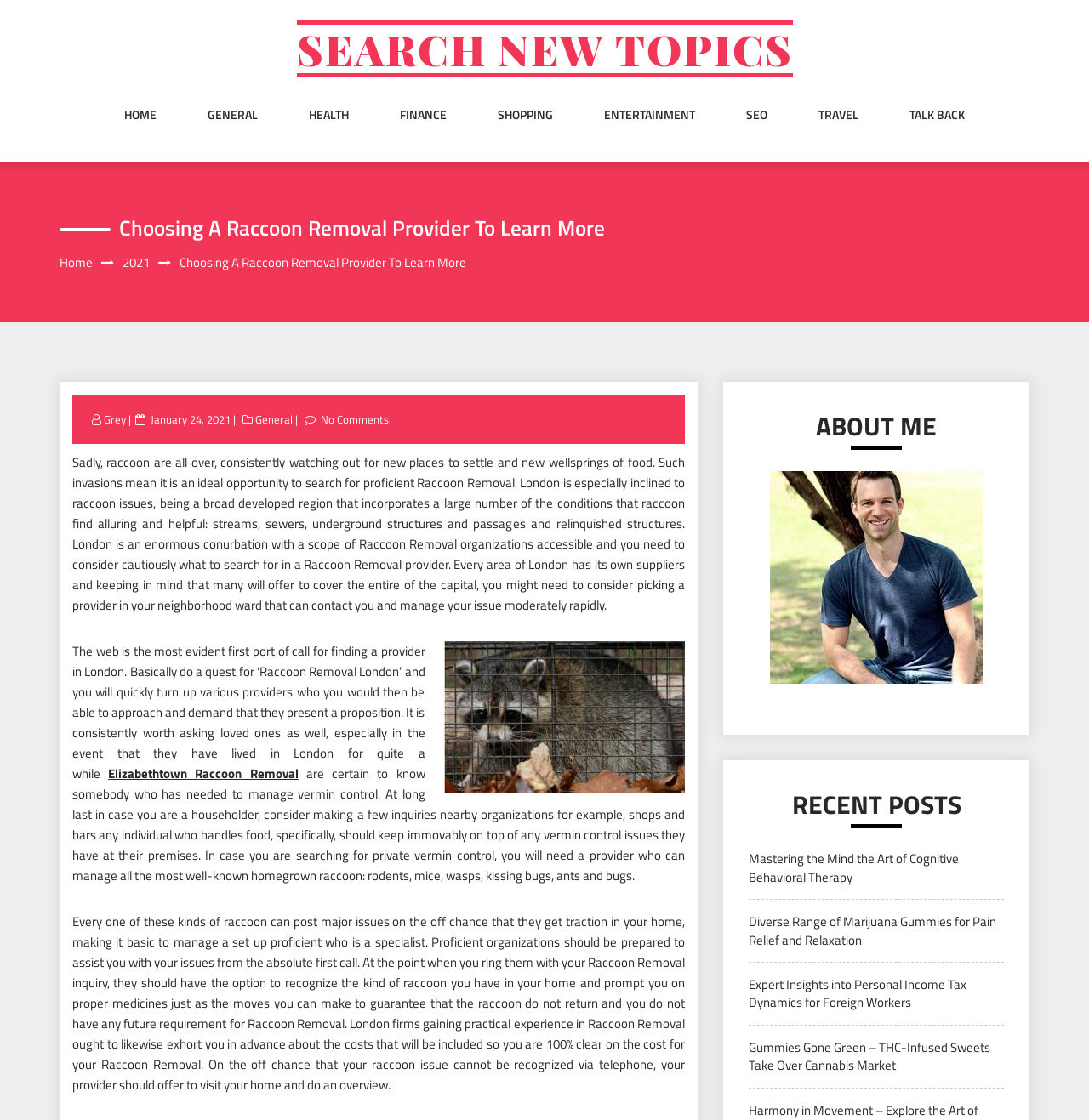Locate the bounding box coordinates of the element to click to perform the following action: 'Learn more about general topics'. The coordinates should be given as four float values between 0 and 1, in the form of [left, top, right, bottom].

[0.191, 0.095, 0.237, 0.14]